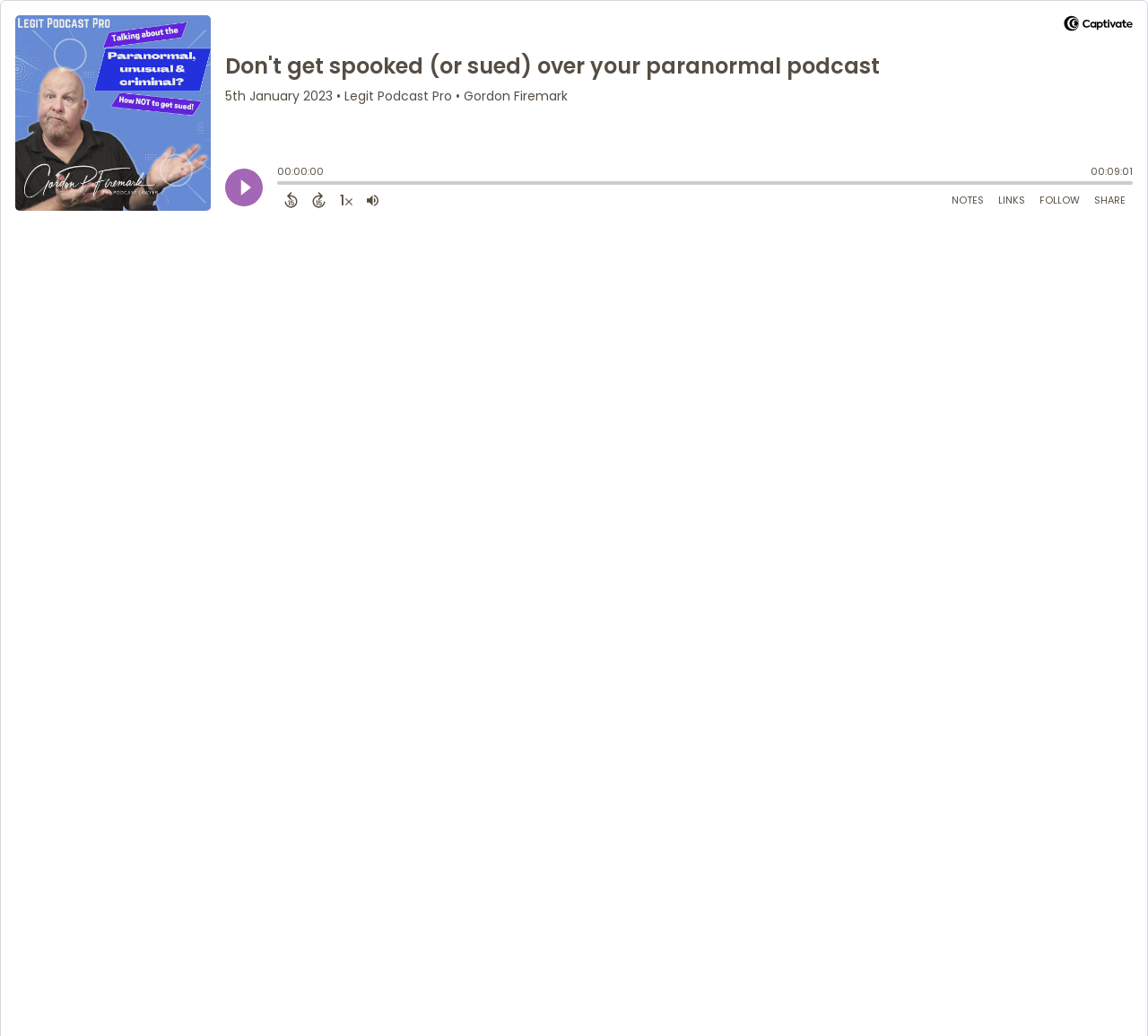Provide a single word or phrase answer to the question: 
What is the date of the podcast?

5th January 2023